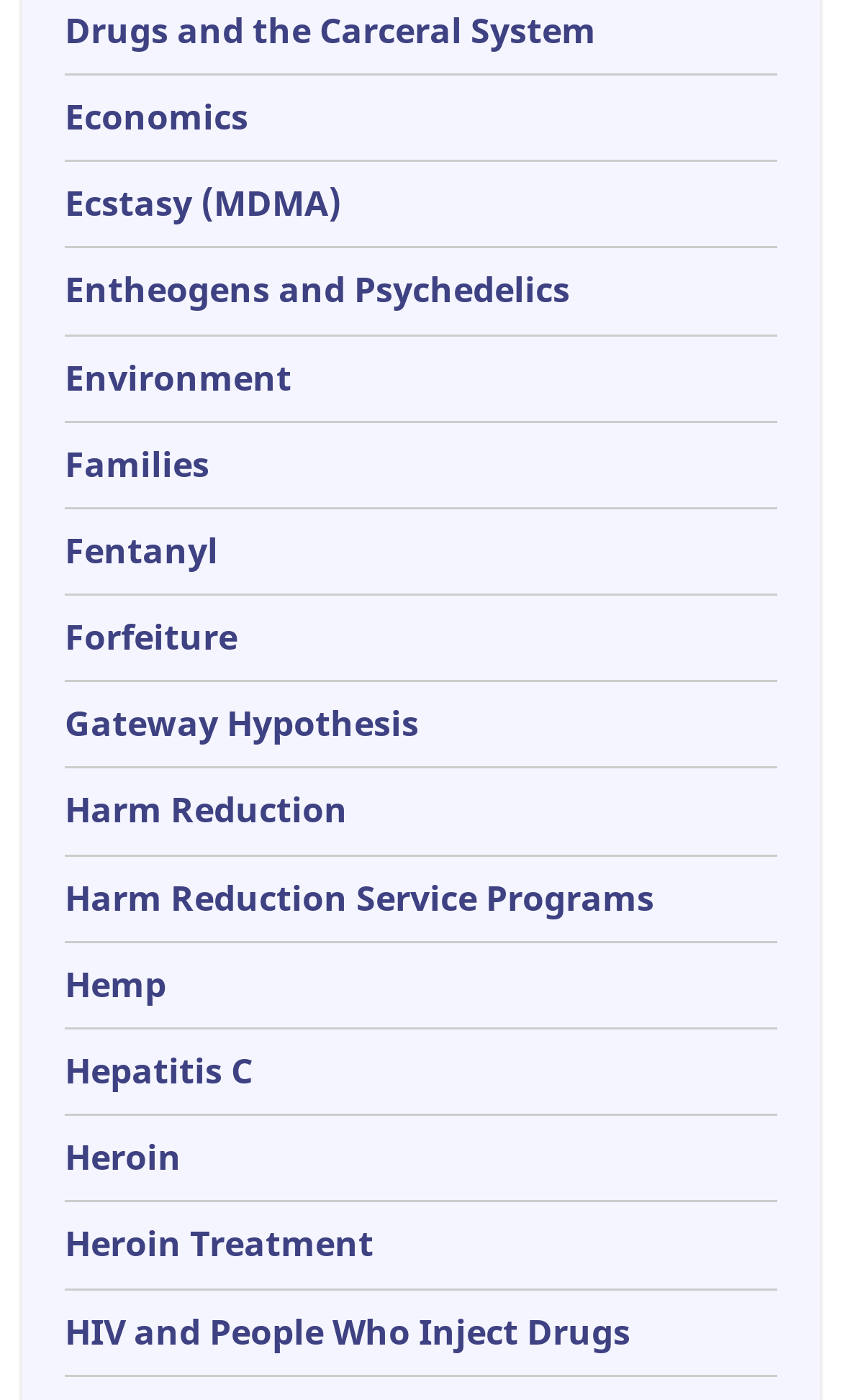Using the element description provided, determine the bounding box coordinates in the format (top-left x, top-left y, bottom-right x, bottom-right y). Ensure that all values are floating point numbers between 0 and 1. Element description: Drugs and the Carceral System

[0.077, 0.004, 0.708, 0.038]